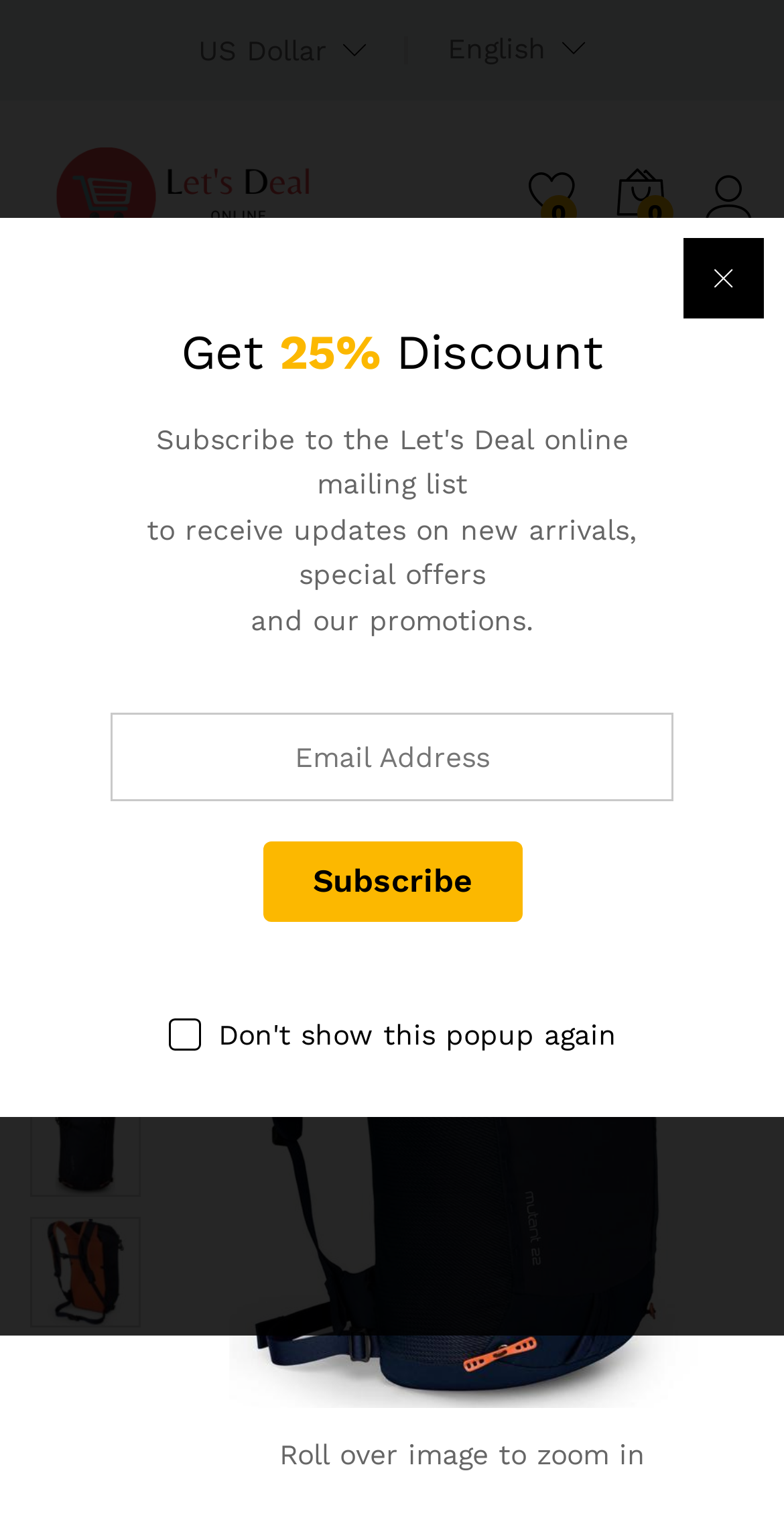Kindly determine the bounding box coordinates for the clickable area to achieve the given instruction: "Go to the home page".

[0.038, 0.296, 0.138, 0.317]